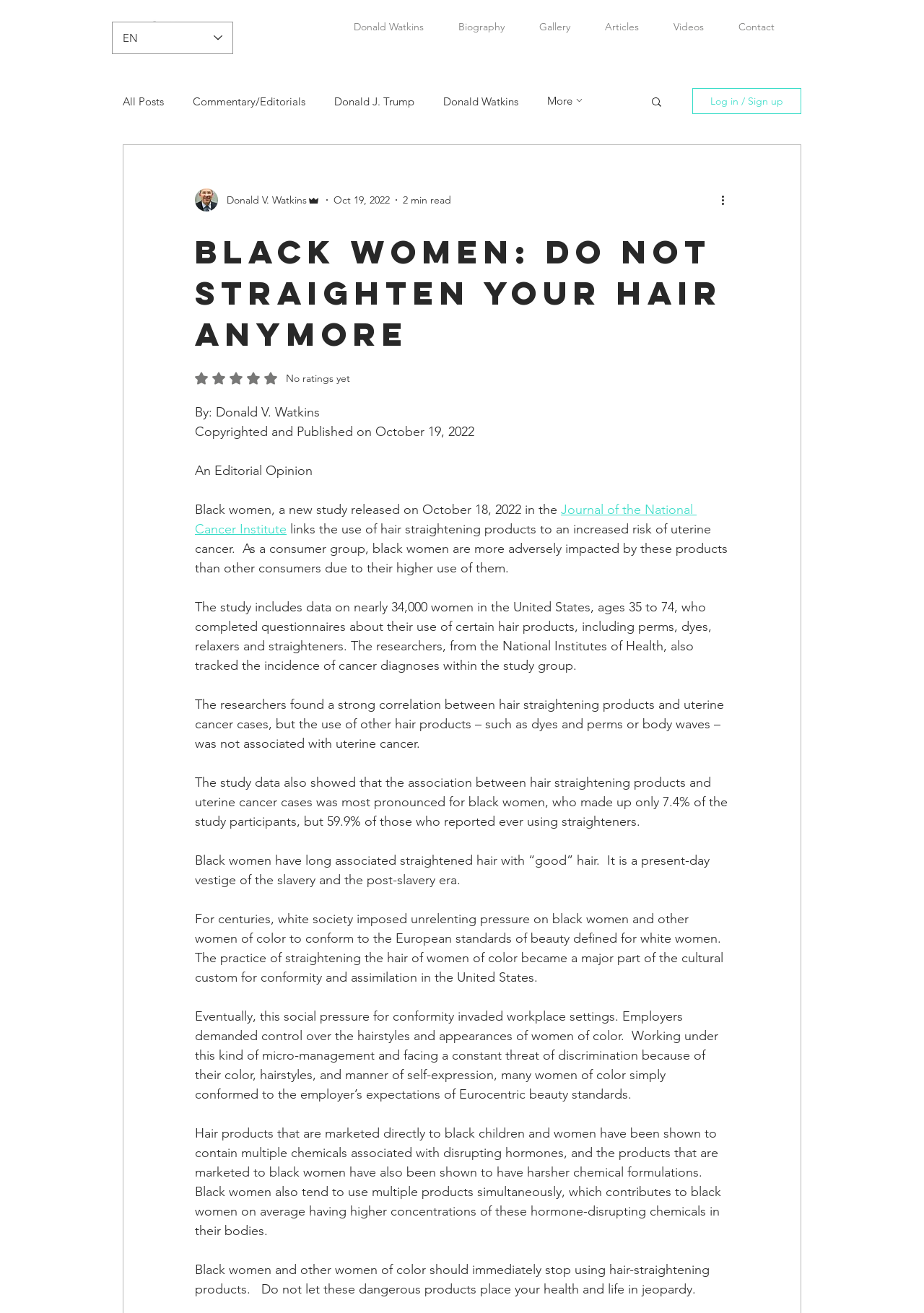Determine the bounding box coordinates of the clickable element to complete this instruction: "Log in or sign up". Provide the coordinates in the format of four float numbers between 0 and 1, [left, top, right, bottom].

[0.749, 0.067, 0.867, 0.087]